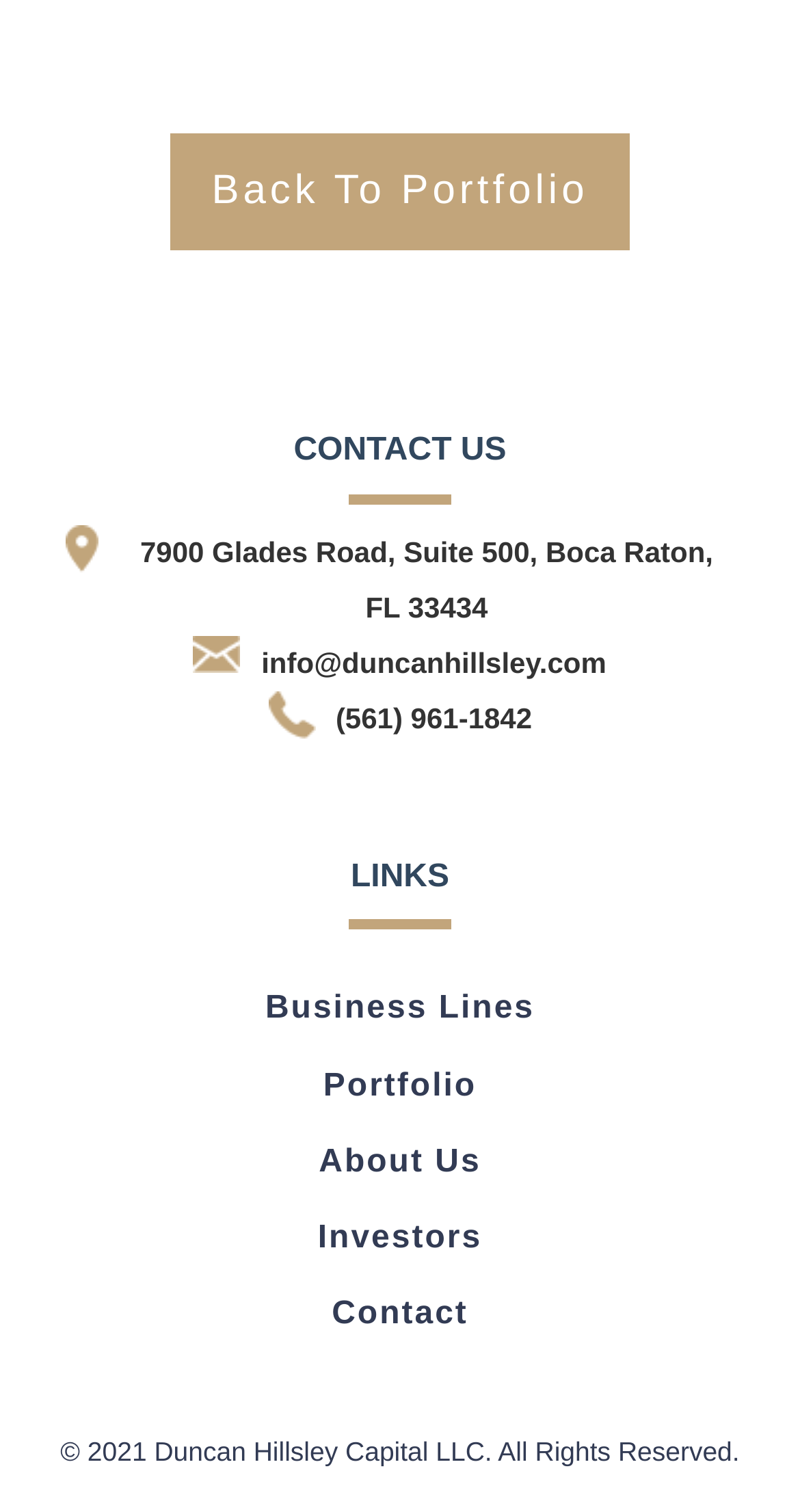Identify the bounding box coordinates of the part that should be clicked to carry out this instruction: "go back to portfolio".

[0.213, 0.088, 0.787, 0.166]